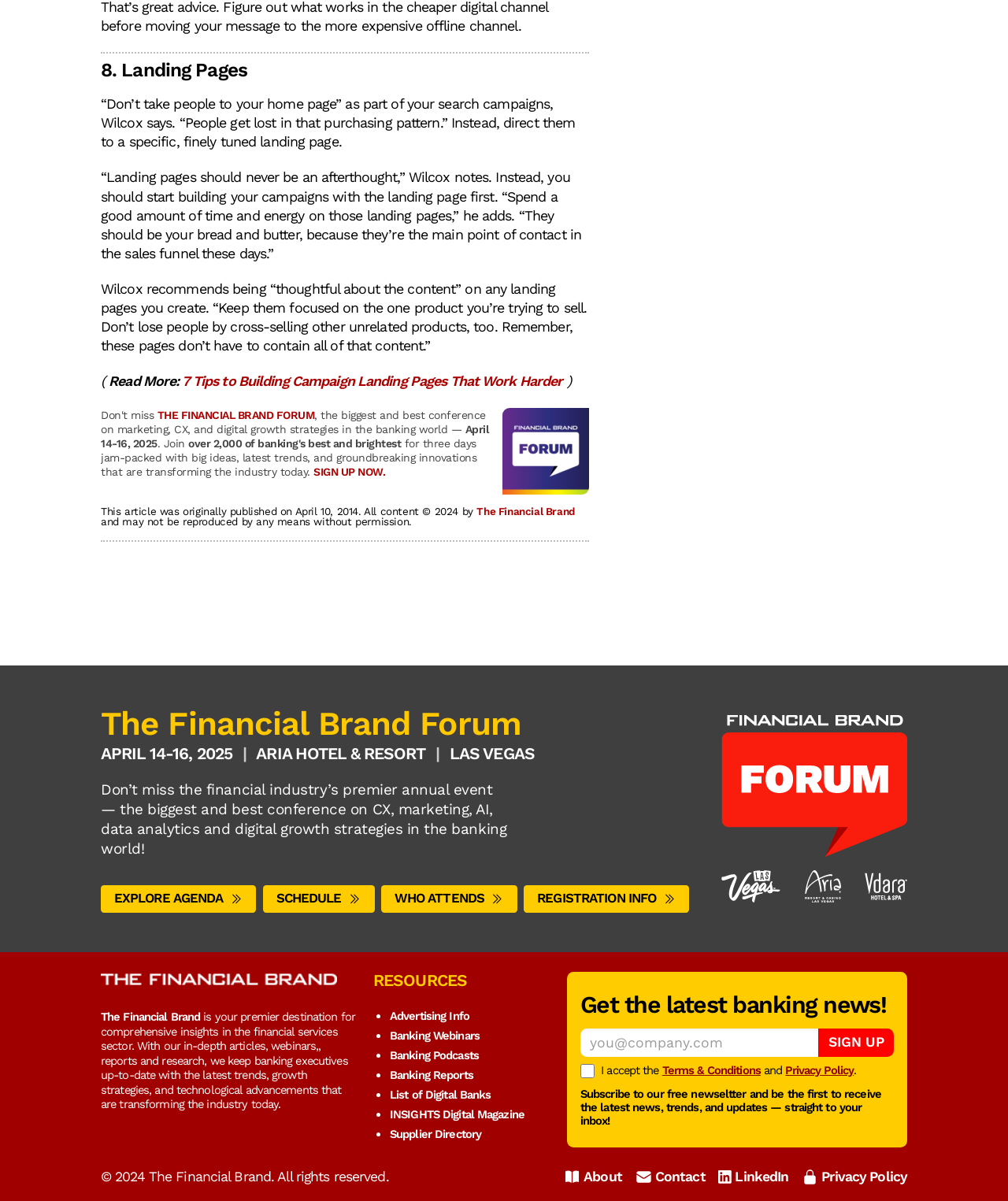Determine the bounding box coordinates for the clickable element required to fulfill the instruction: "Learn more about Alkami". Provide the coordinates as four float numbers between 0 and 1, i.e., [left, top, right, bottom].

[0.121, 0.495, 0.563, 0.508]